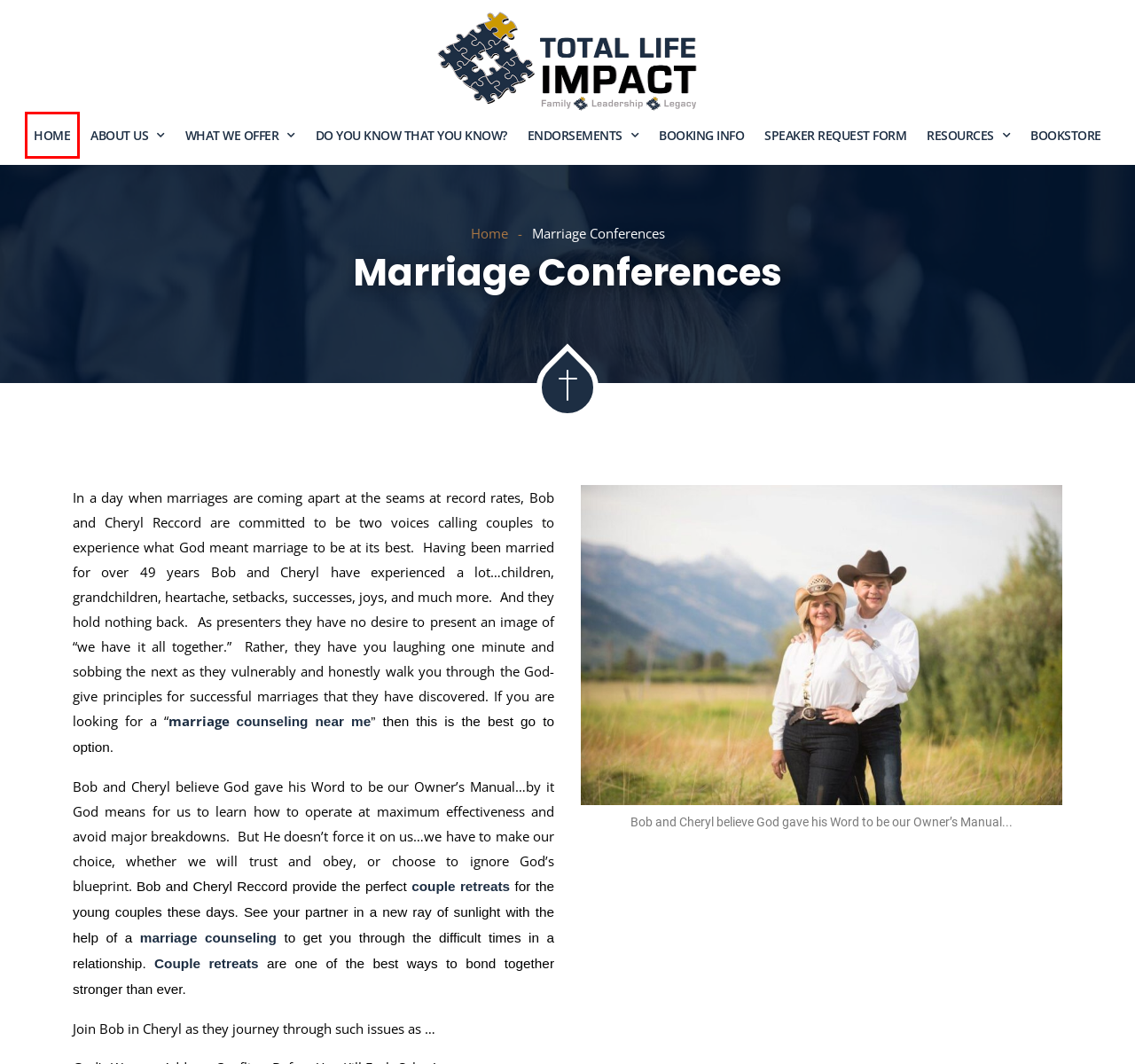You are presented with a screenshot of a webpage that includes a red bounding box around an element. Determine which webpage description best matches the page that results from clicking the element within the red bounding box. Here are the candidates:
A. Wild Game Dinners with Bob Reccord - TLI Ministries
B. Churches- Impact Ministries - Impact Ministries | TLI Ministries
C. Wild Game Dinner Endorsements- Bob Reccord | TLI Ministries
D. Men's Conference - TLI Ministries
E. Do You Know That You Know? - TLI Ministries
F. About Us - Experience Connecting with God | TLI Ministries
G. Total Life Impact Ministries | Bob Reccord and Cheryl Reccord
H. Speaker Request Form - TLI Ministries

G